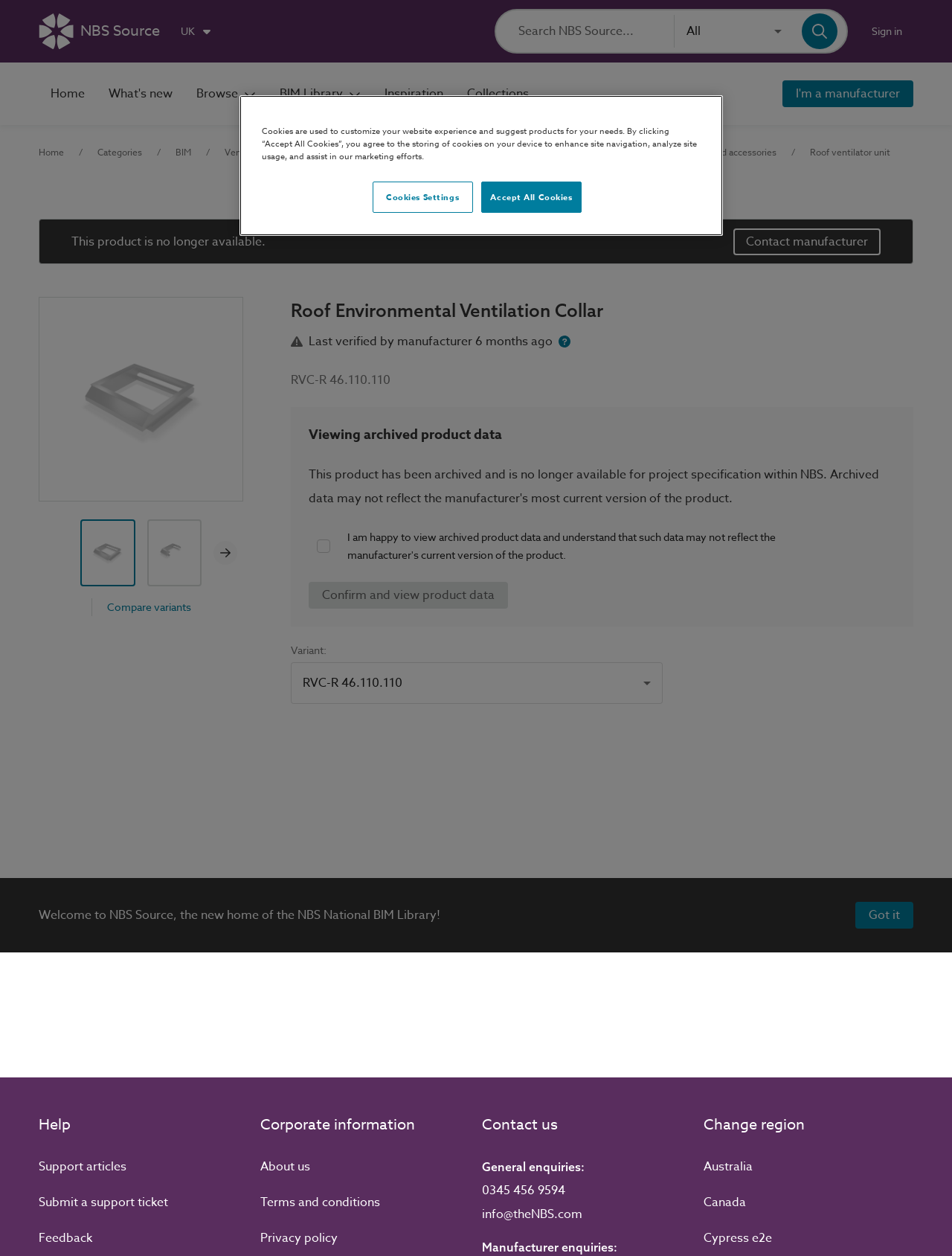Provide the bounding box coordinates of the area you need to click to execute the following instruction: "Sign up for Scanova".

None